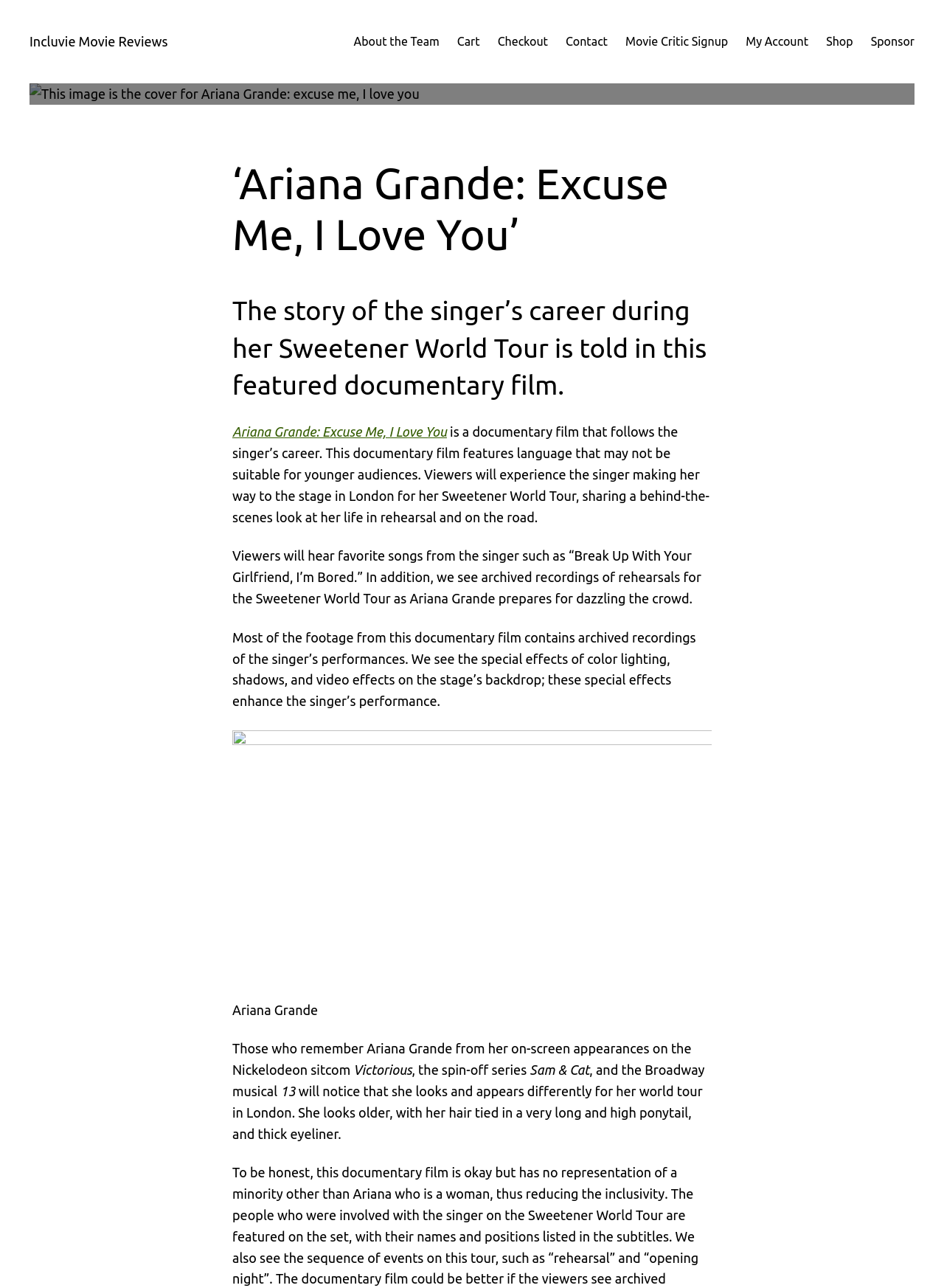Identify the bounding box coordinates of the section to be clicked to complete the task described by the following instruction: "Check out the 'Shop' section". The coordinates should be four float numbers between 0 and 1, formatted as [left, top, right, bottom].

[0.875, 0.025, 0.904, 0.04]